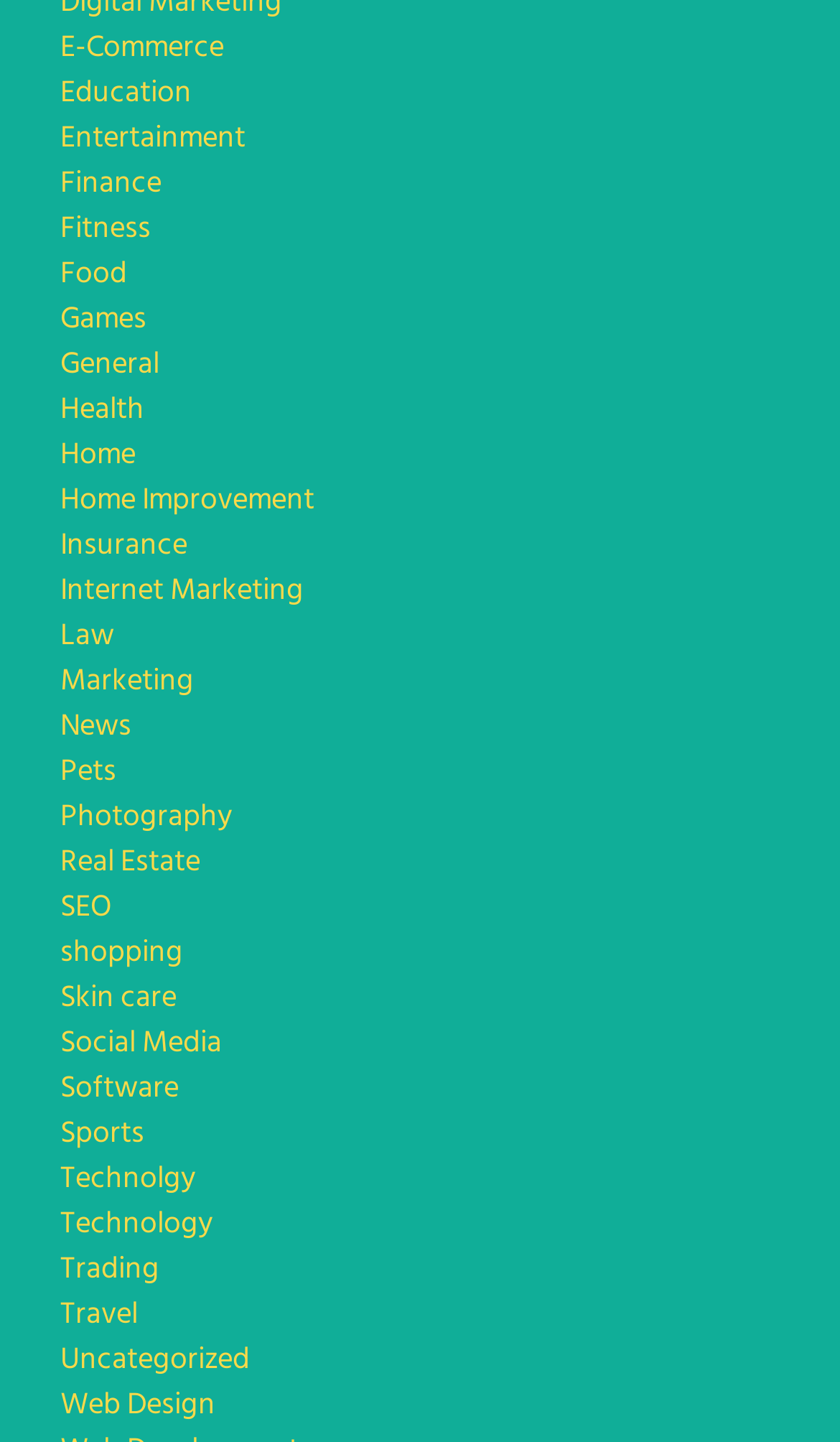Can you specify the bounding box coordinates of the area that needs to be clicked to fulfill the following instruction: "Explore the American Horror Story link"?

None